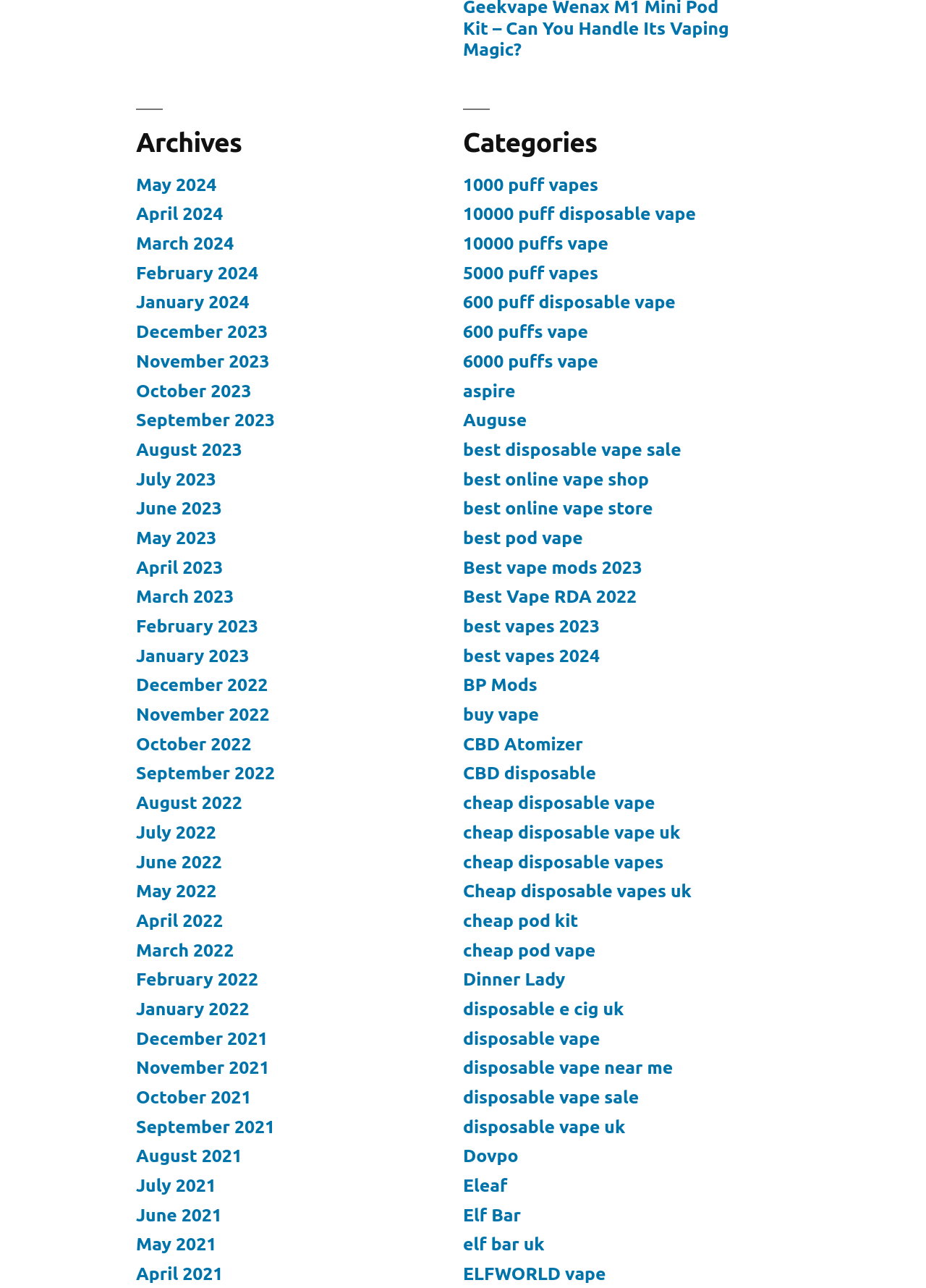Could you find the bounding box coordinates of the clickable area to complete this instruction: "Click on the 'Log In' button"?

None